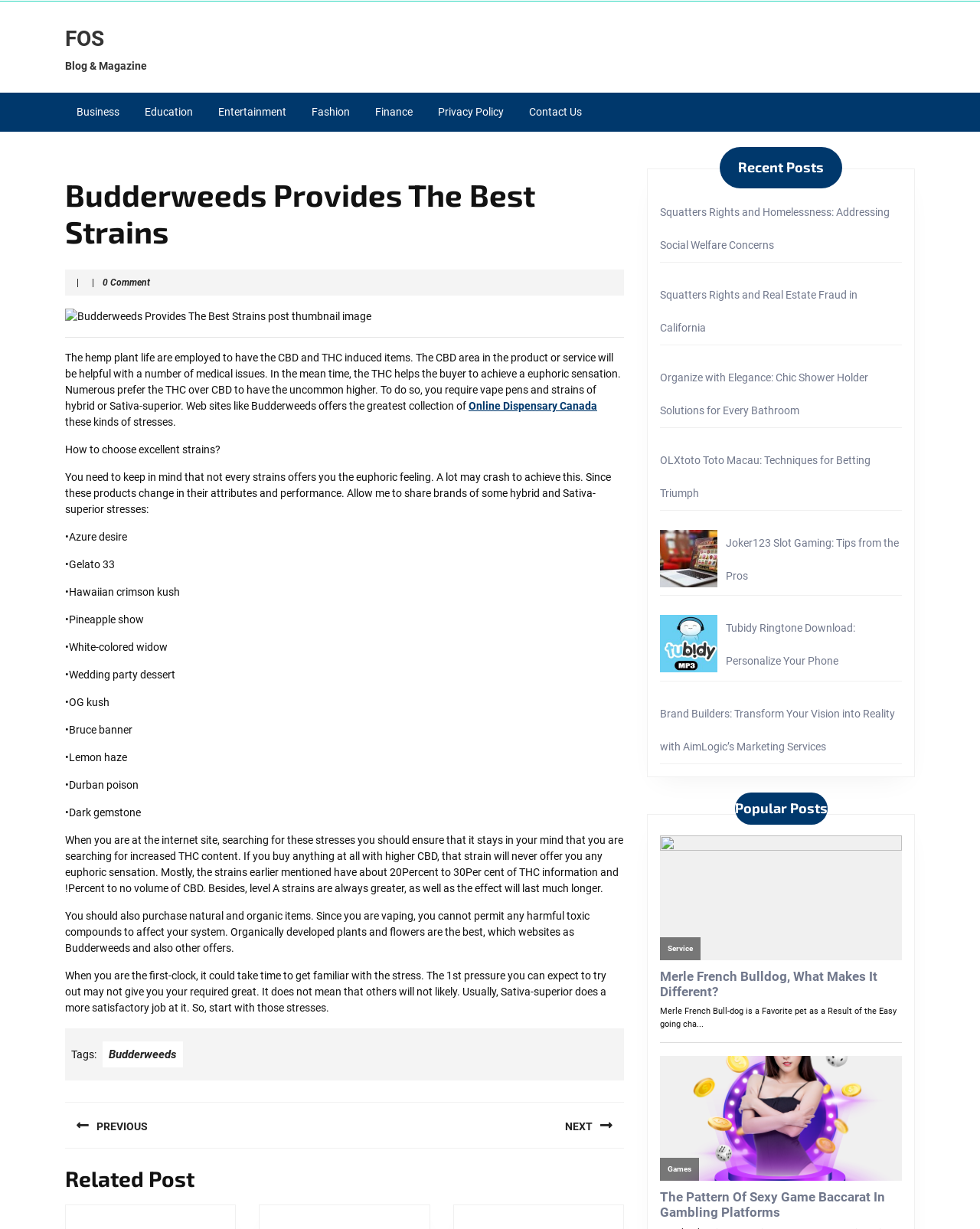Pinpoint the bounding box coordinates of the element that must be clicked to accomplish the following instruction: "Click on the 'Business' link in the top menu". The coordinates should be in the format of four float numbers between 0 and 1, i.e., [left, top, right, bottom].

[0.066, 0.075, 0.134, 0.107]